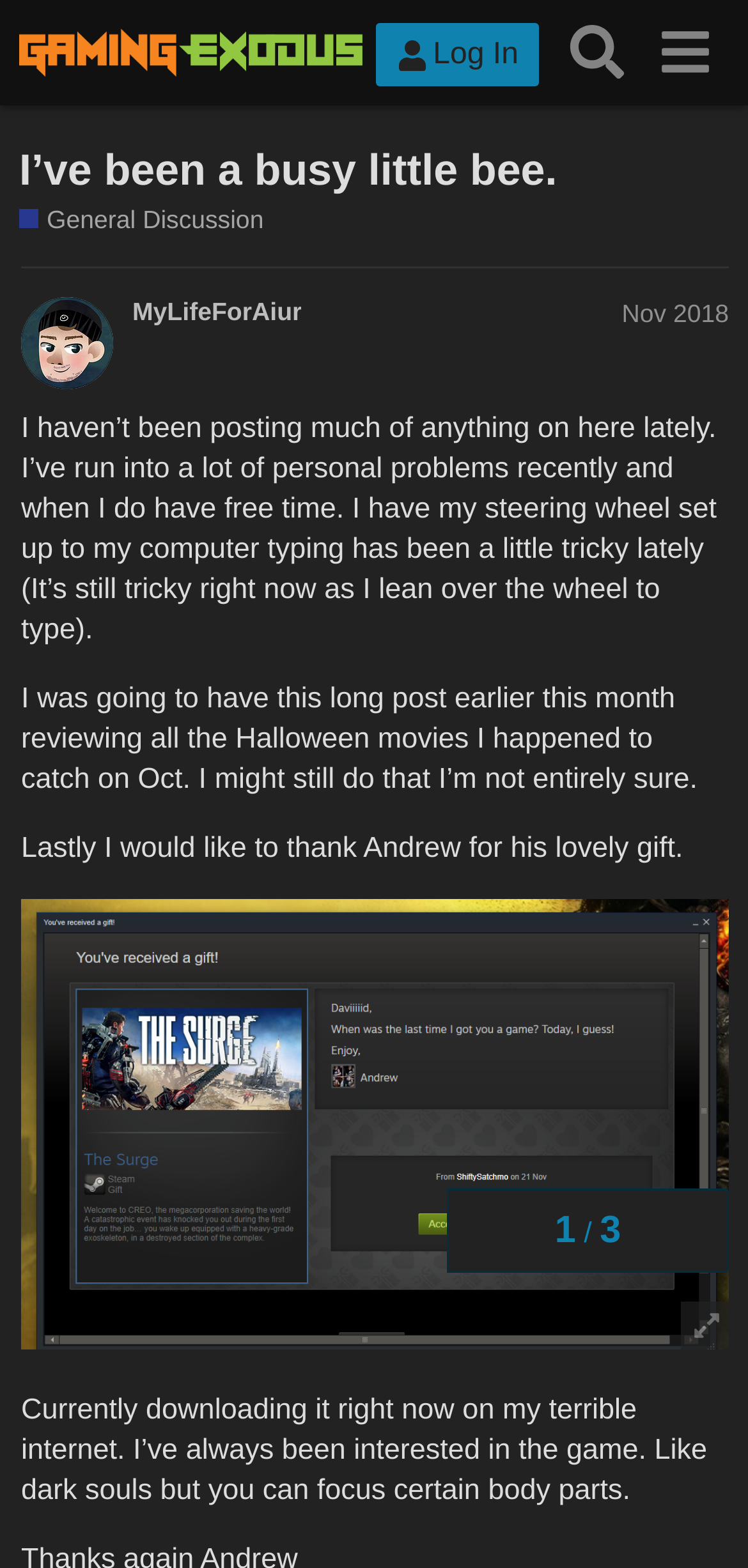Extract the main heading from the webpage content.

I’ve been a busy little bee.